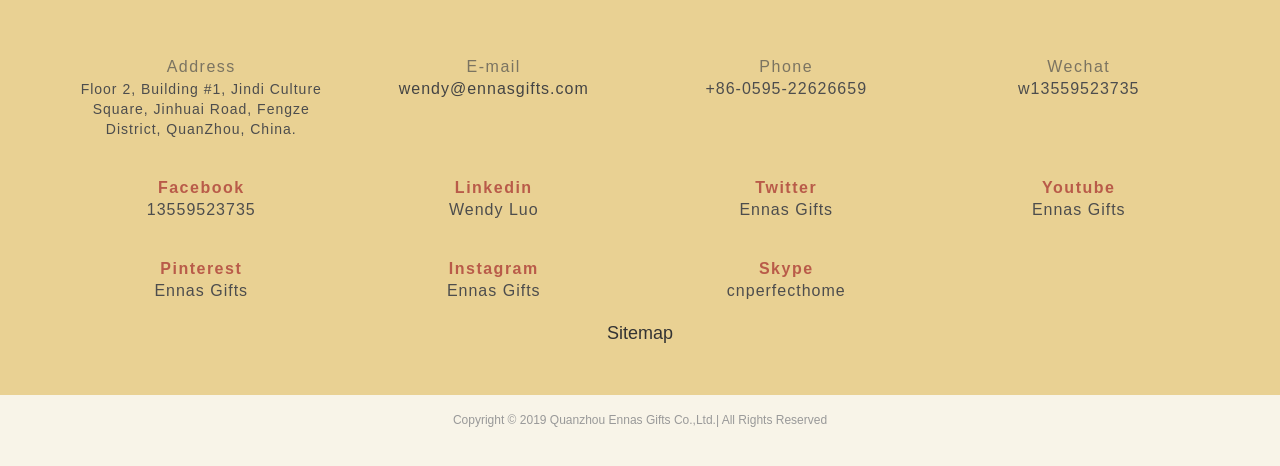Reply to the question with a single word or phrase:
What is the company's phone number?

+86-0595-22626659